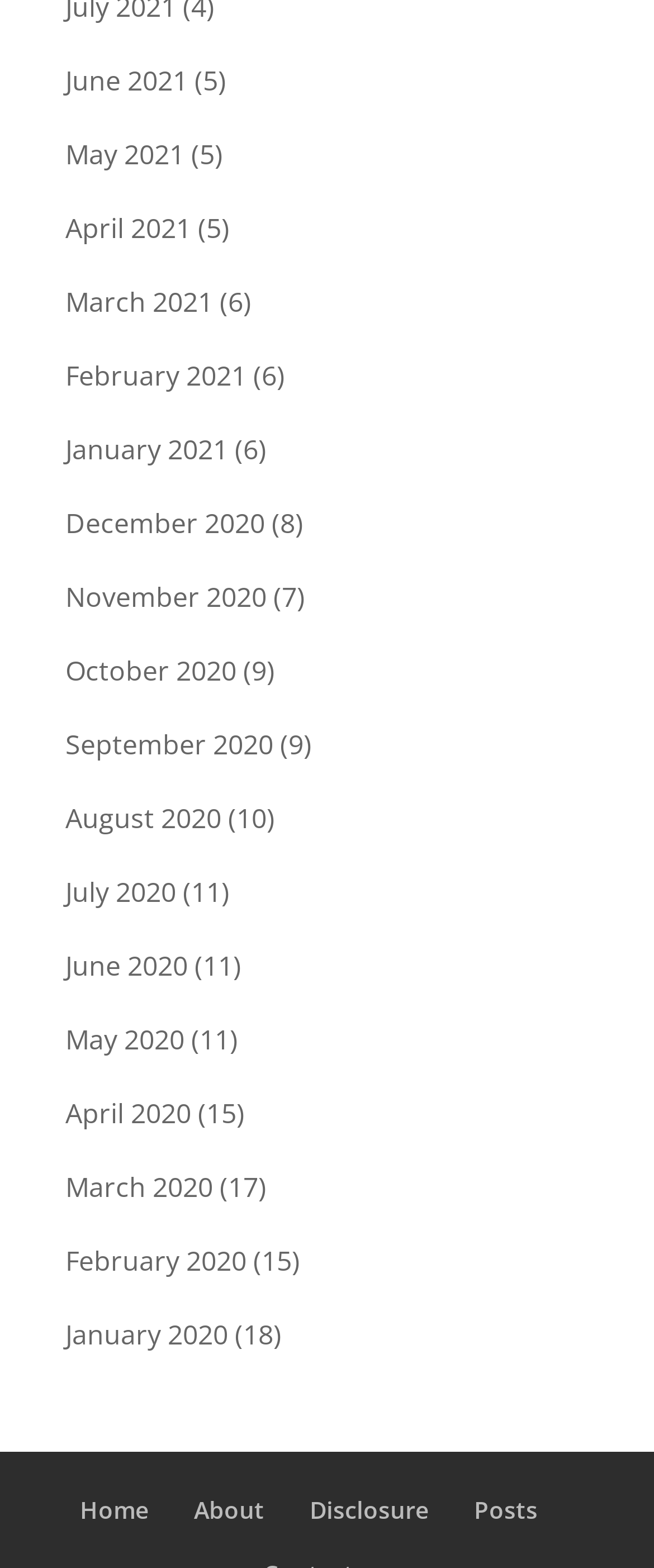What is the position of the 'Home' link?
Please respond to the question with as much detail as possible.

I analyzed the bounding box coordinates of the 'Home' link and found that its y1 and y2 values are 0.953 and 0.973, respectively, which indicates that it is located at the bottom of the page. Its x1 and x2 values are 0.122 and 0.227, respectively, which indicates that it is located on the left side of the page.